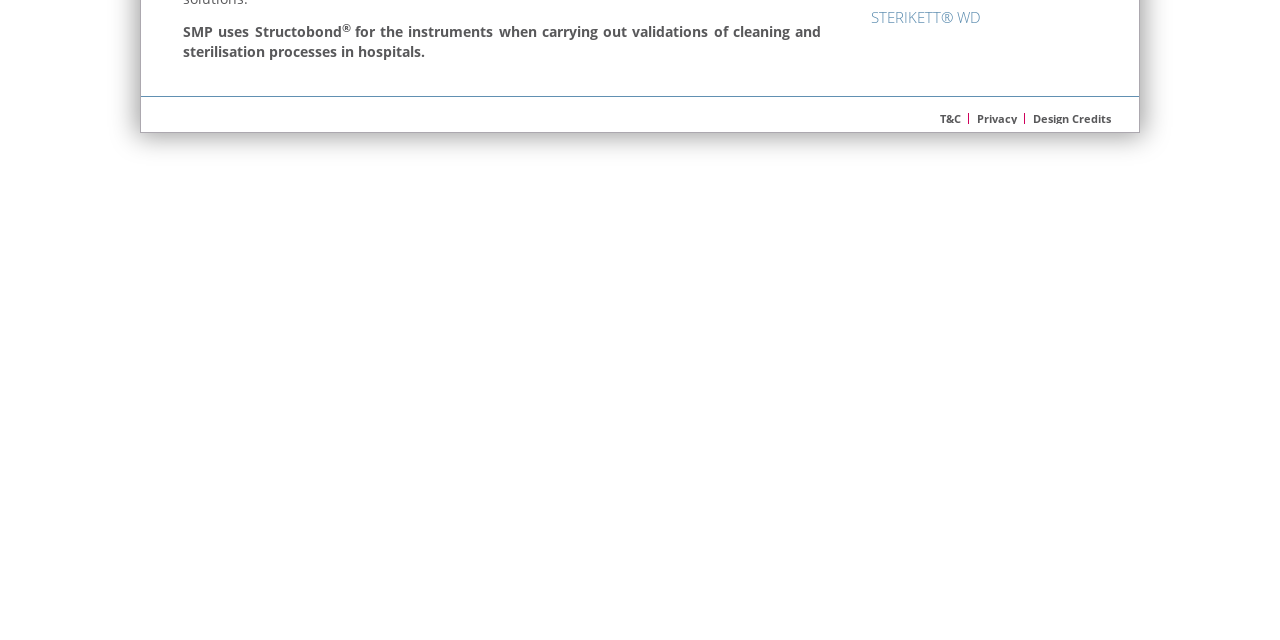Based on the description "Privacy", find the bounding box of the specified UI element.

[0.757, 0.176, 0.801, 0.193]